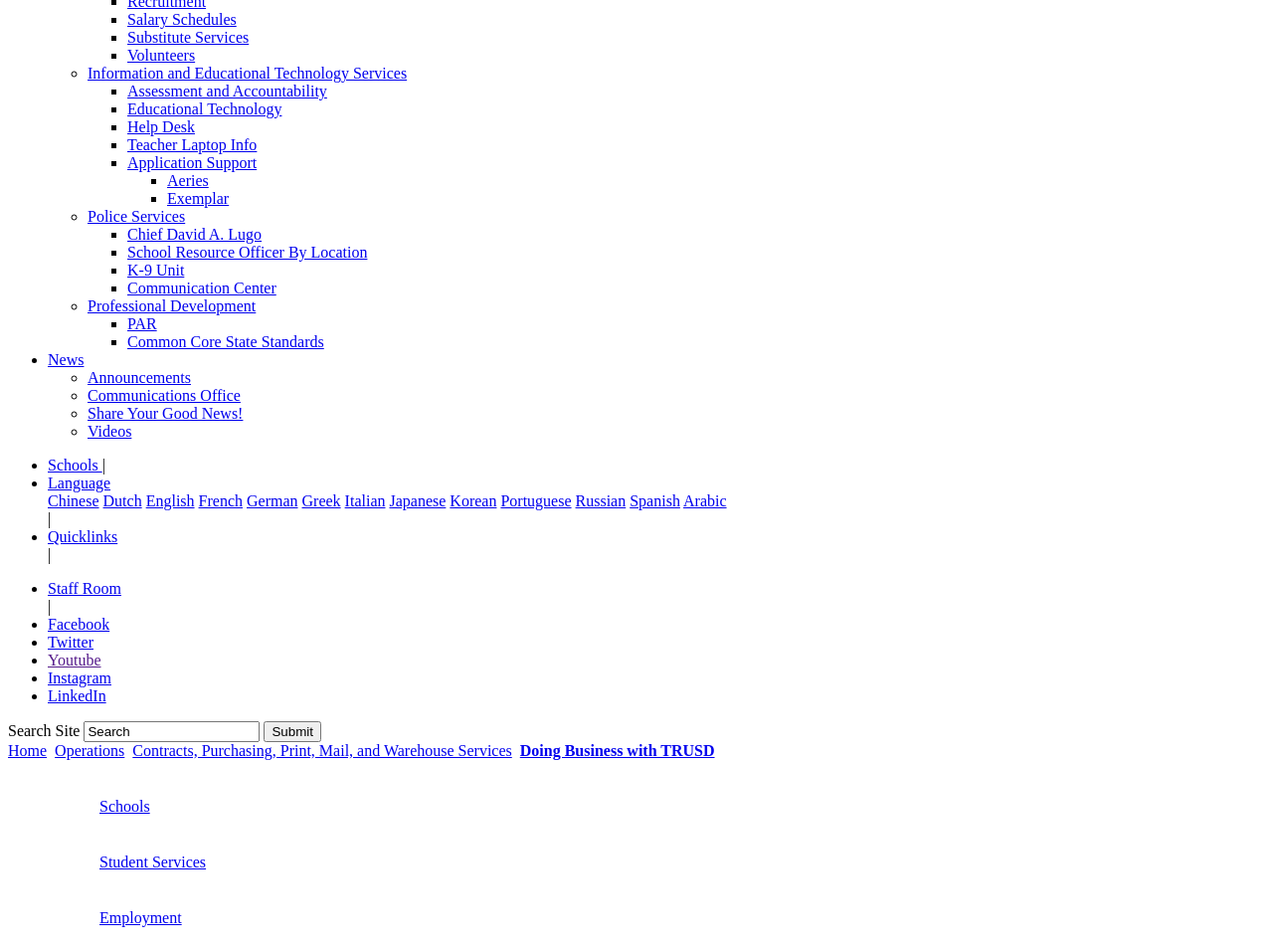Answer the following query with a single word or phrase:
How many links are there under 'School Resource Officer By Location'?

1